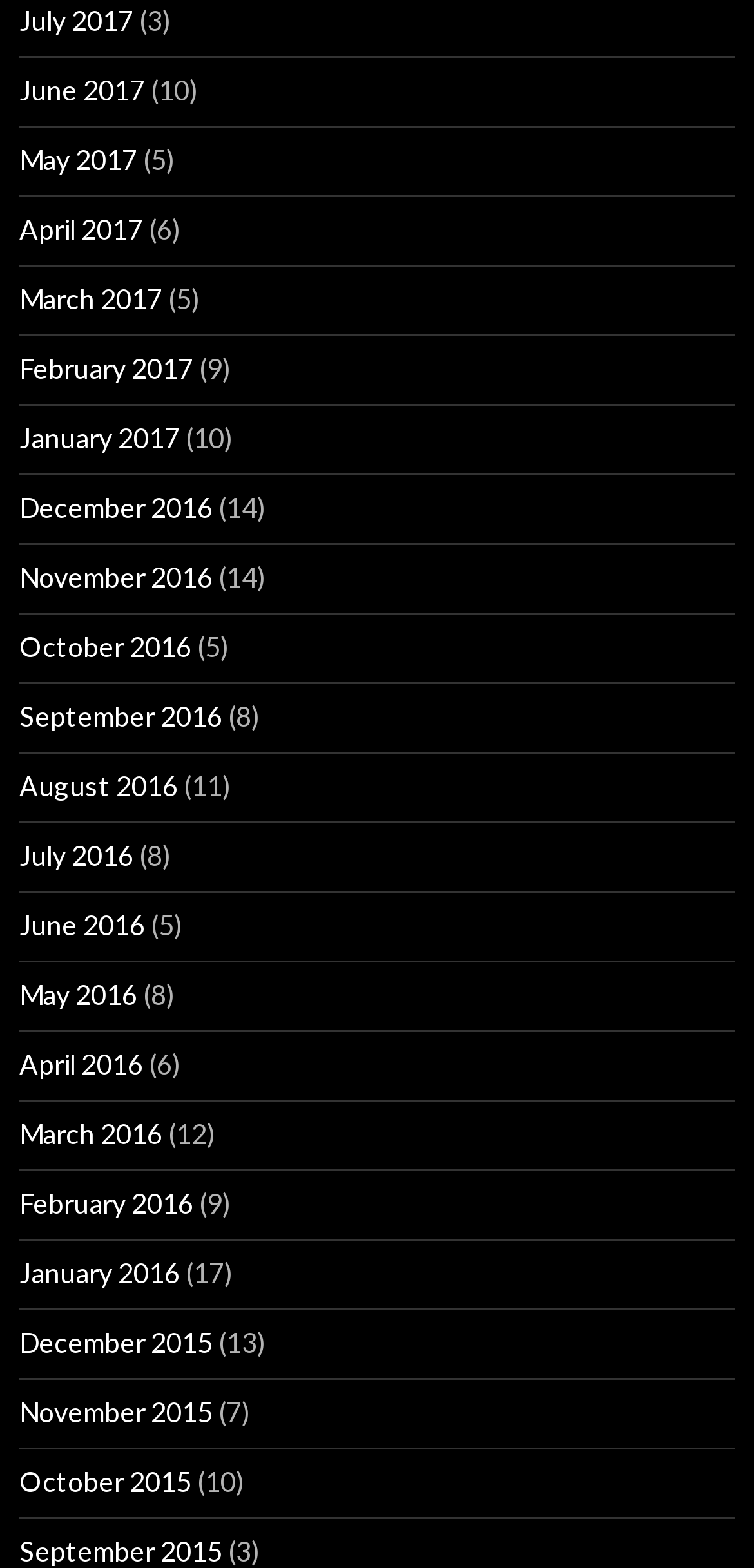Please locate the bounding box coordinates of the element that needs to be clicked to achieve the following instruction: "View the 'Featured Products' page". The coordinates should be four float numbers between 0 and 1, i.e., [left, top, right, bottom].

None